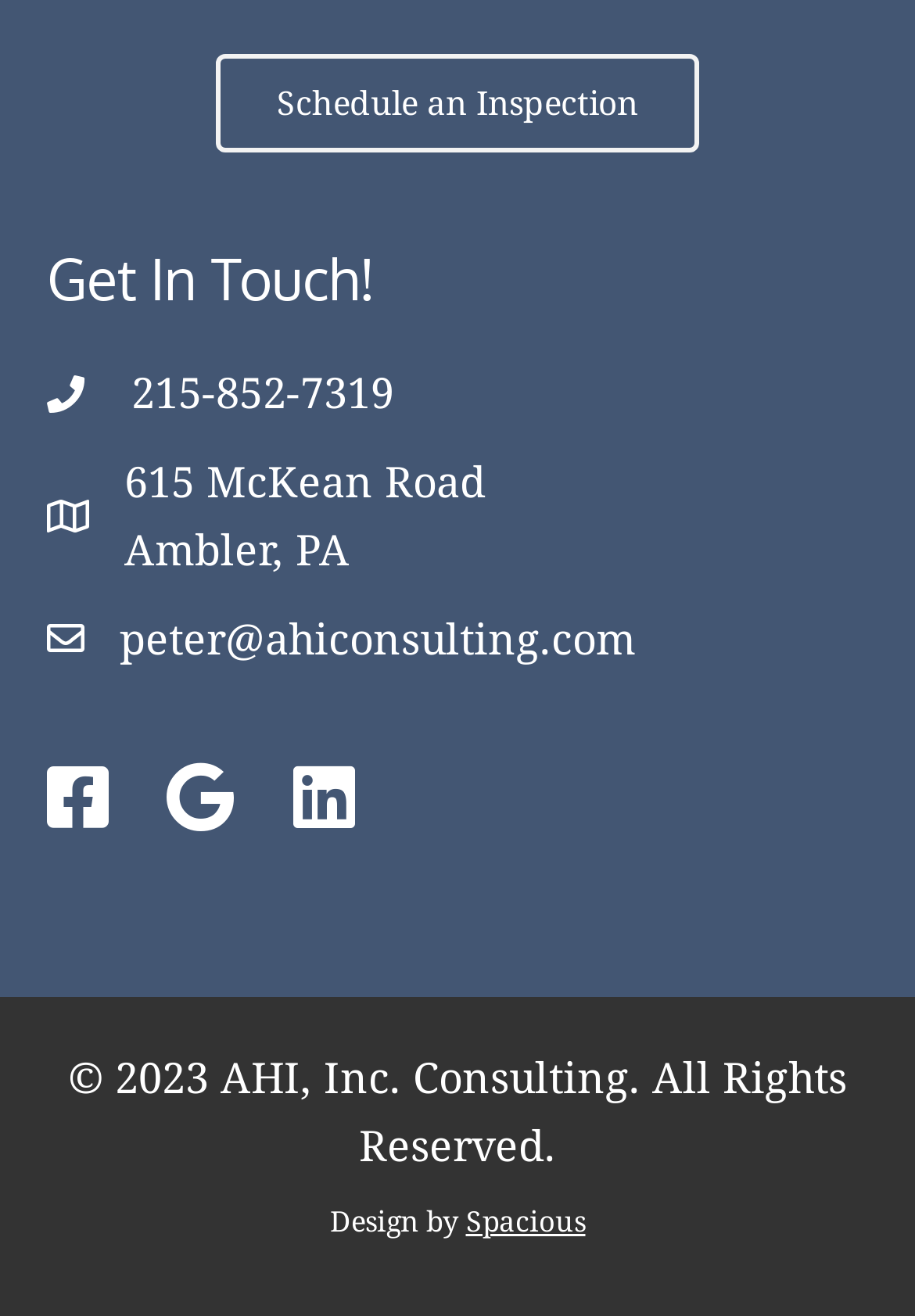Who designed the website?
Provide a thorough and detailed answer to the question.

I found the designer's name by looking at the link element with the OCR text 'Spacious' which is located at the bottom section of the webpage, indicating it's a credit for the website design.